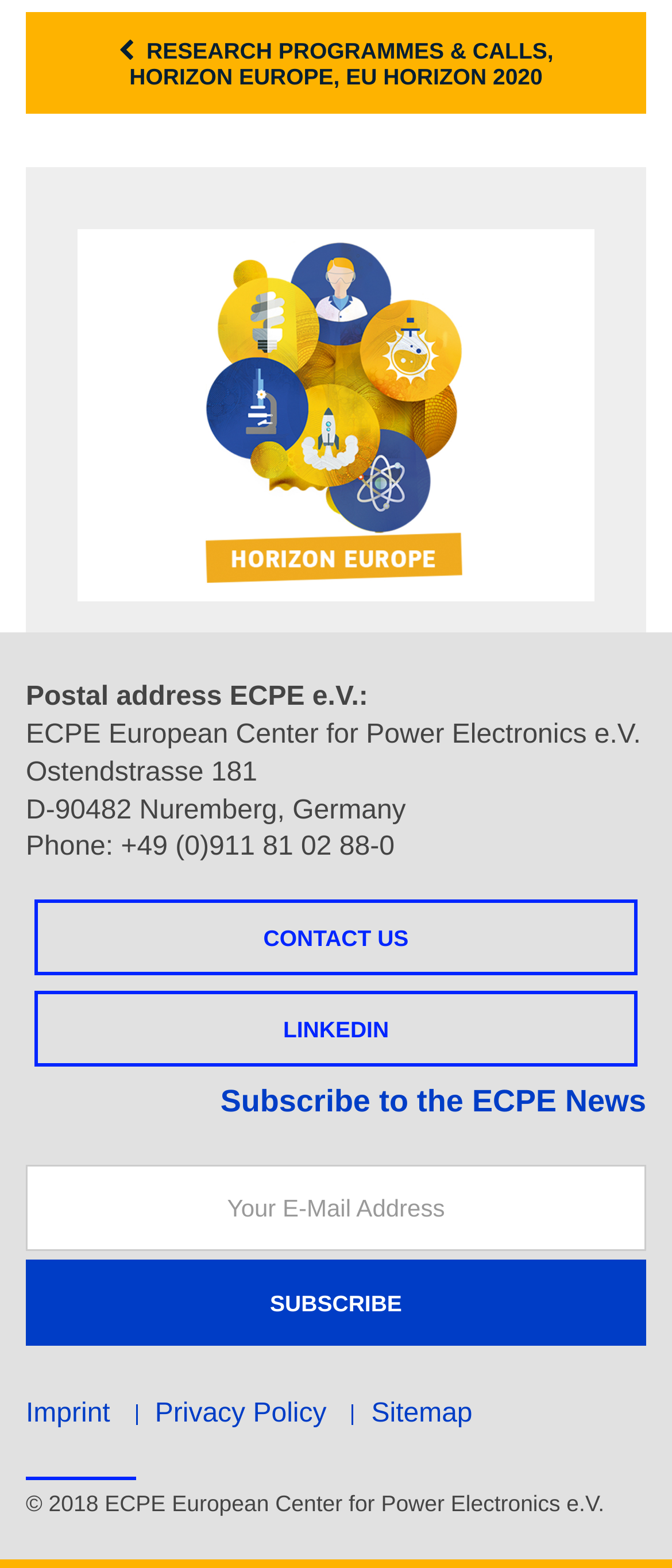Provide the bounding box coordinates in the format (top-left x, top-left y, bottom-right x, bottom-right y). All values are floating point numbers between 0 and 1. Determine the bounding box coordinate of the UI element described as: Sitemap

[0.553, 0.893, 0.703, 0.911]